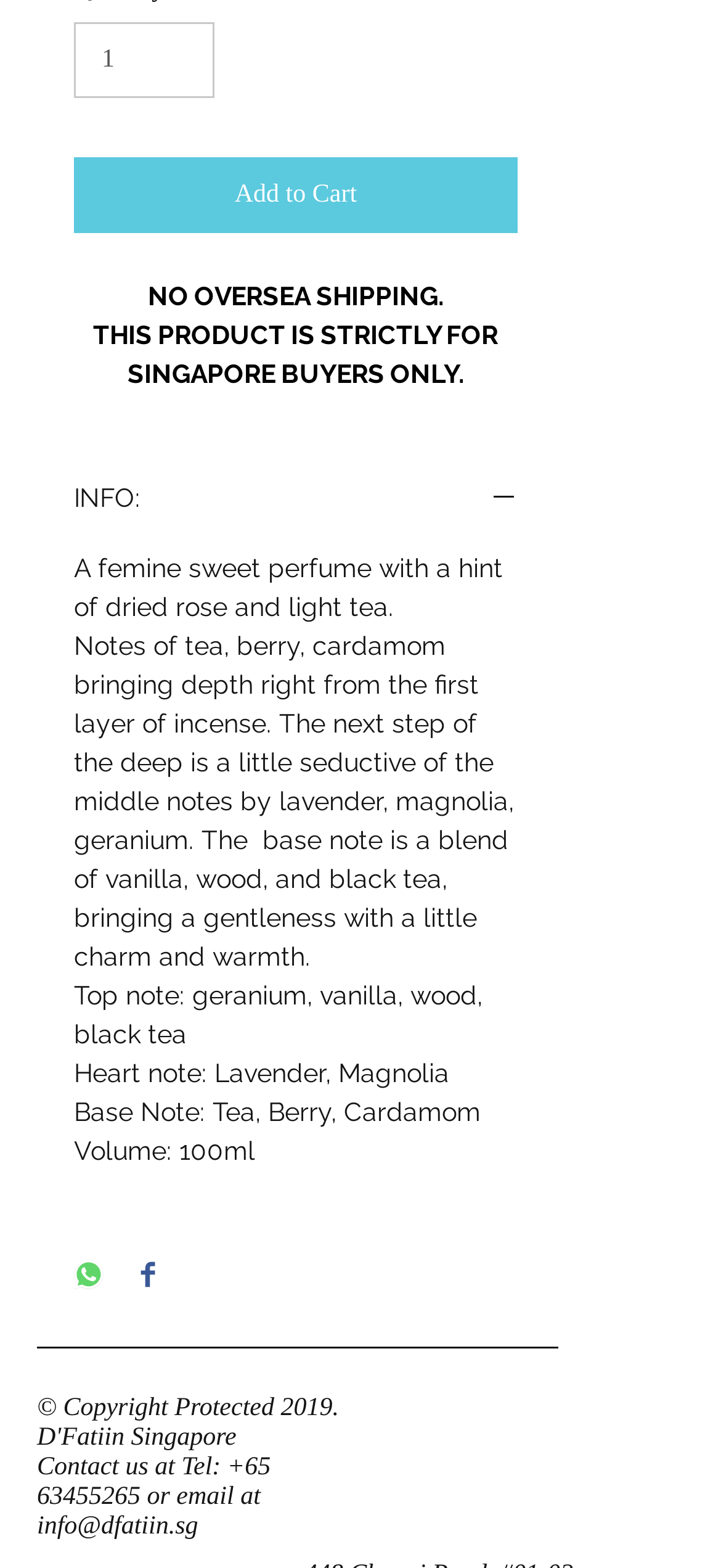What is the volume of the perfume?
Could you answer the question with a detailed and thorough explanation?

The StaticText element 'Volume: 100ml' explicitly states the volume of the perfume.